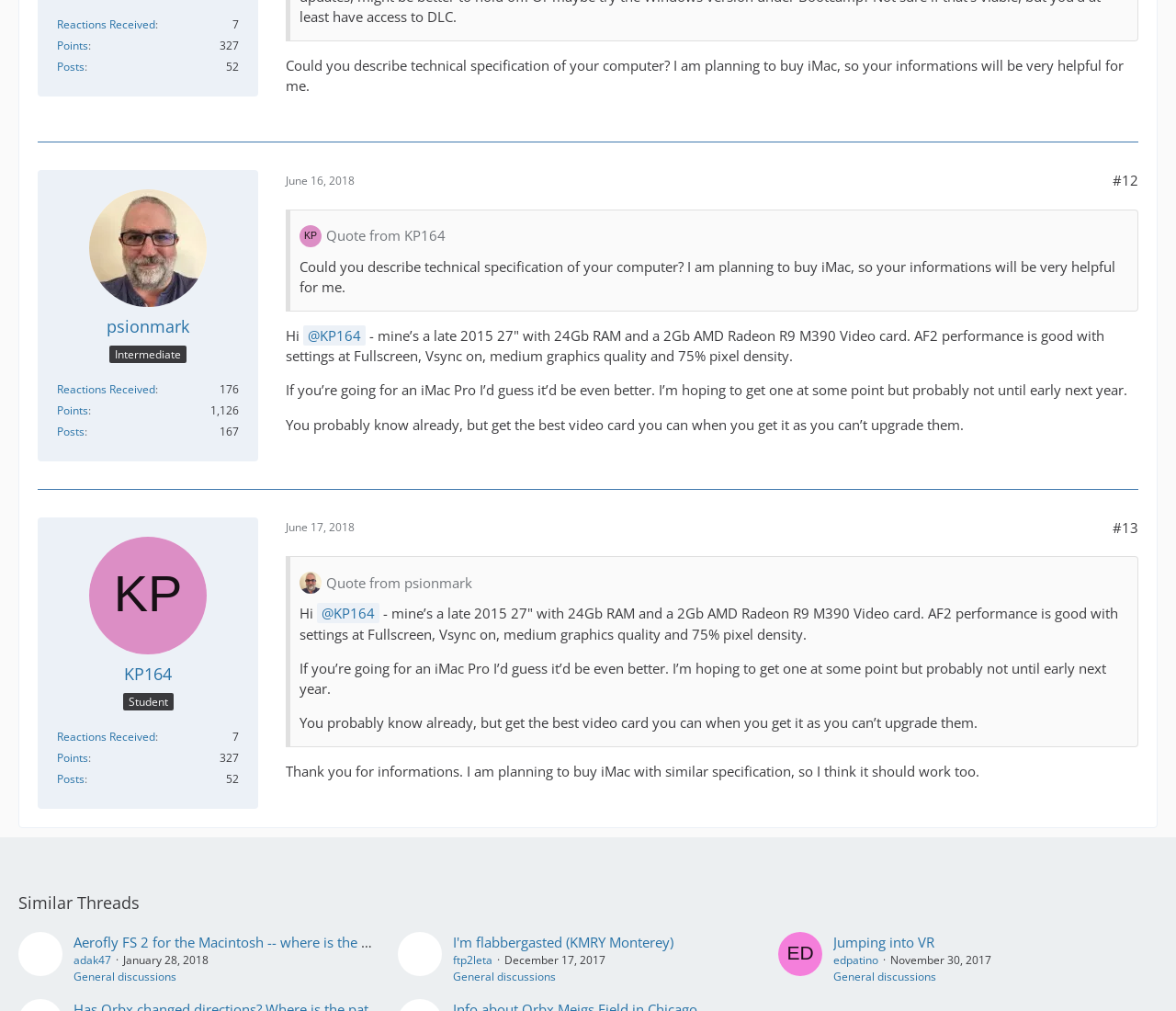Please identify the bounding box coordinates of the clickable element to fulfill the following instruction: "Quote KP164's post". The coordinates should be four float numbers between 0 and 1, i.e., [left, top, right, bottom].

[0.277, 0.224, 0.379, 0.242]